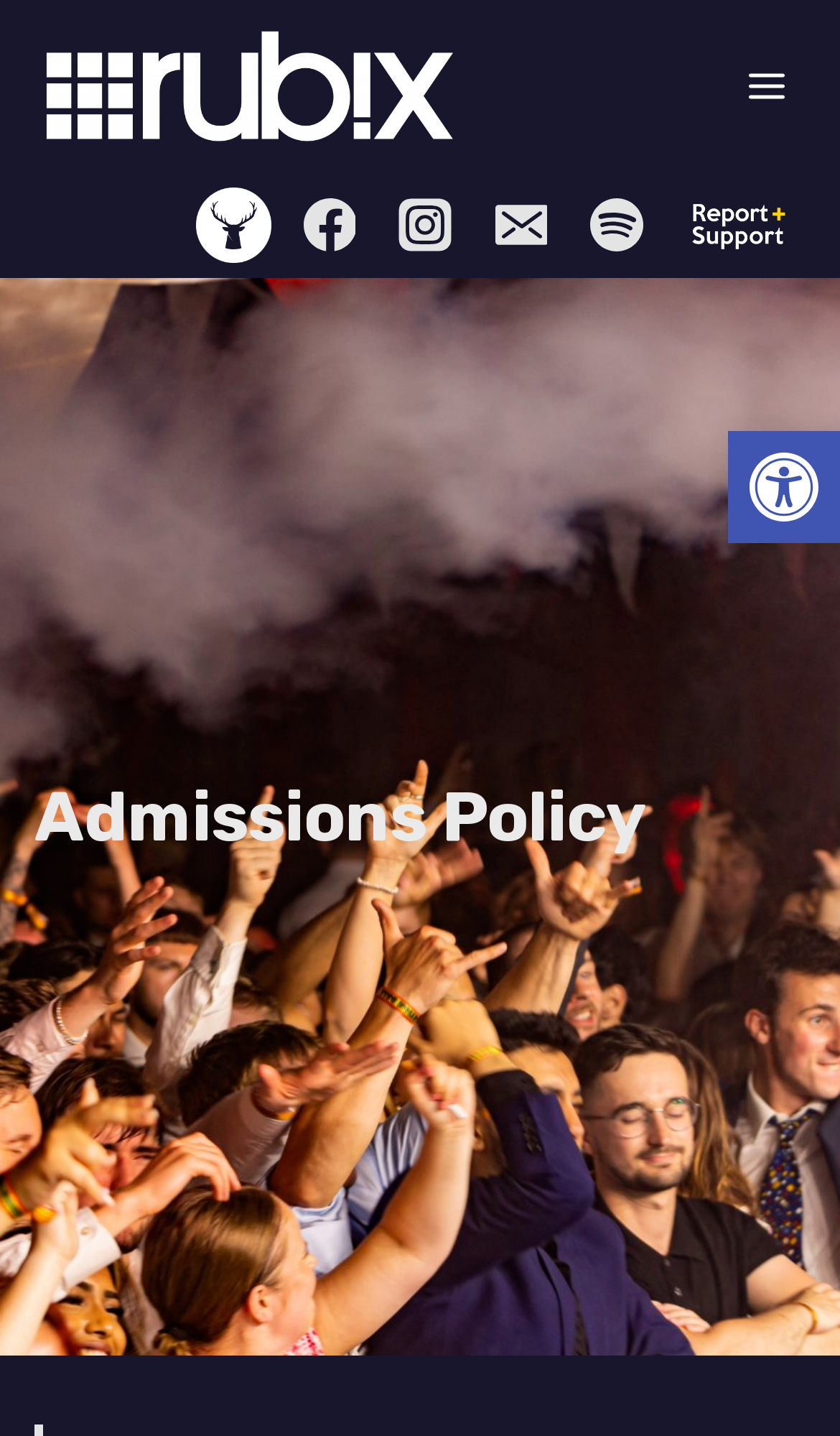Respond with a single word or phrase to the following question: How many social media links are there?

5